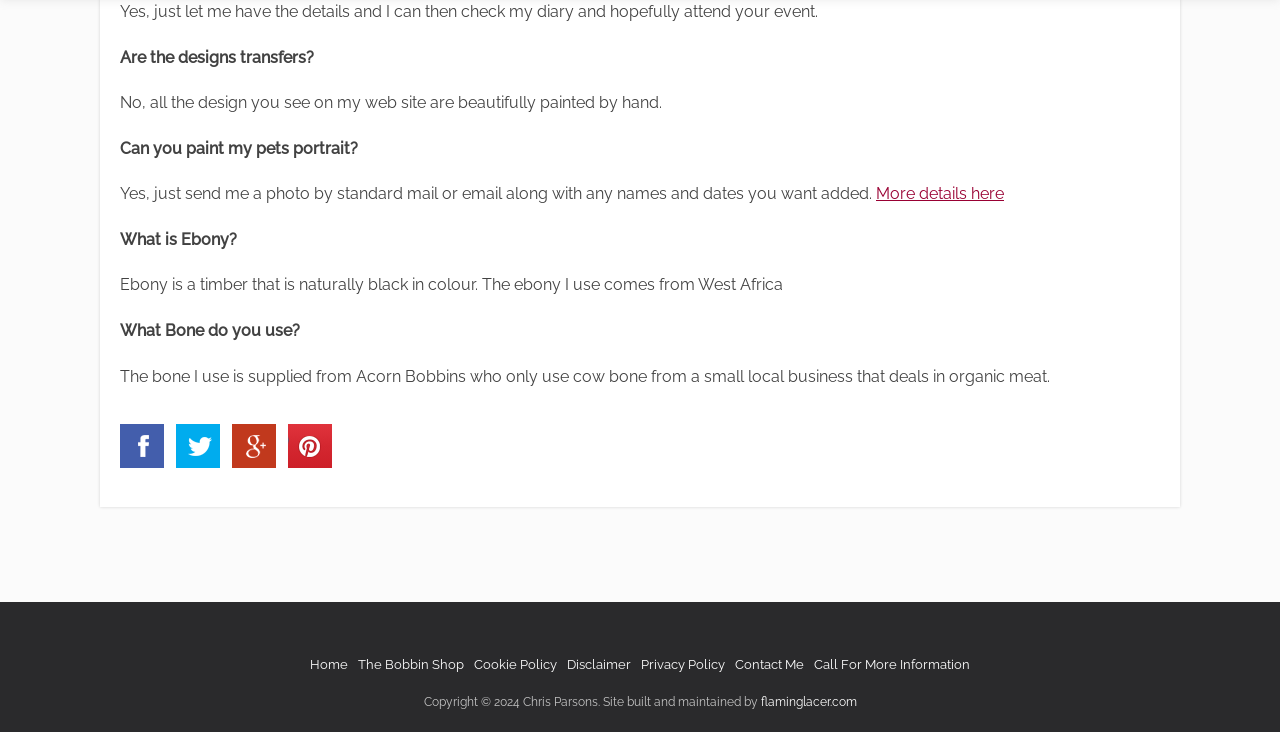Identify the bounding box coordinates of the area that should be clicked in order to complete the given instruction: "Visit 'The Bobbin Shop'". The bounding box coordinates should be four float numbers between 0 and 1, i.e., [left, top, right, bottom].

[0.28, 0.898, 0.362, 0.918]